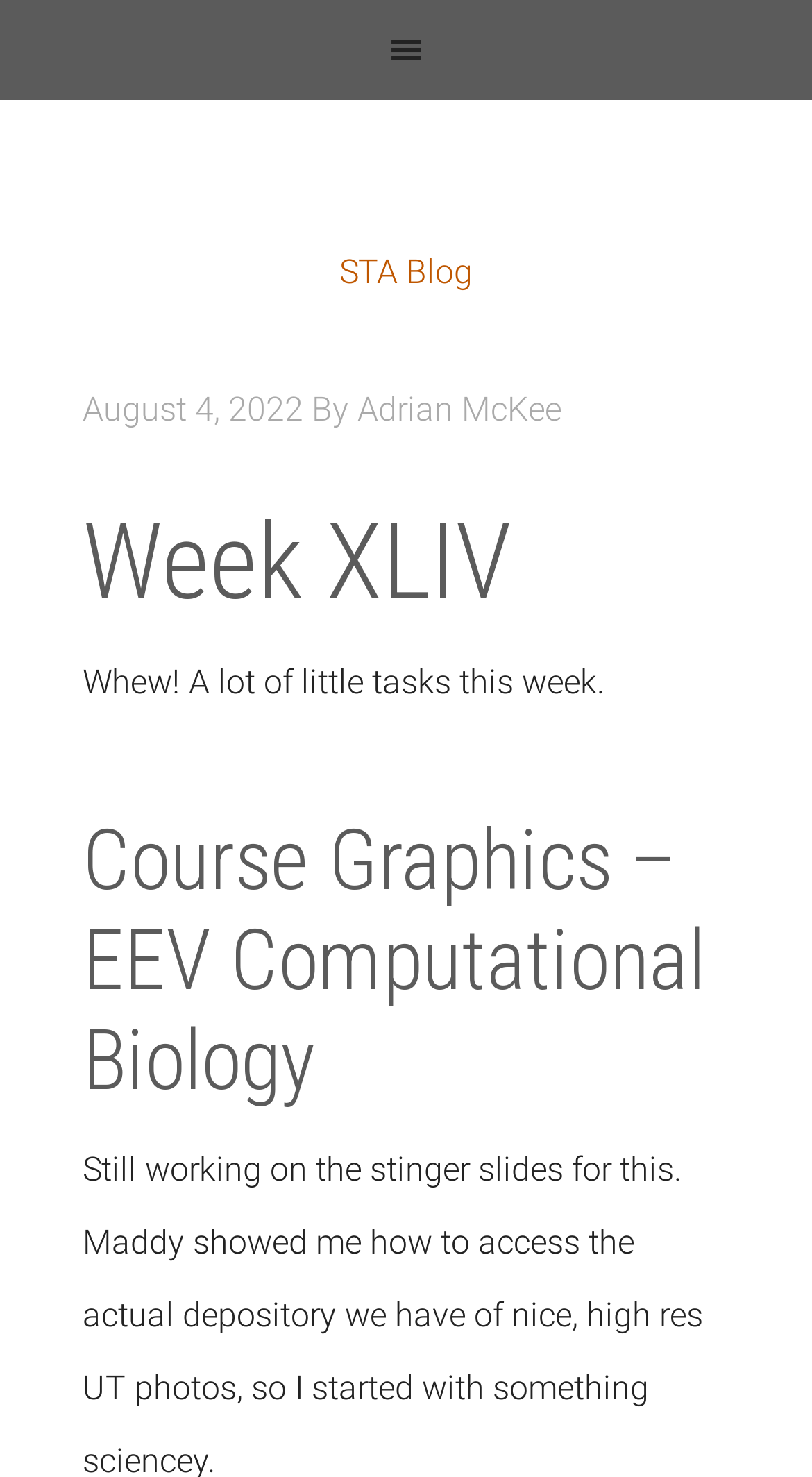Respond to the question below with a concise word or phrase:
What is the blogger's feeling about the tasks this week?

Relieved